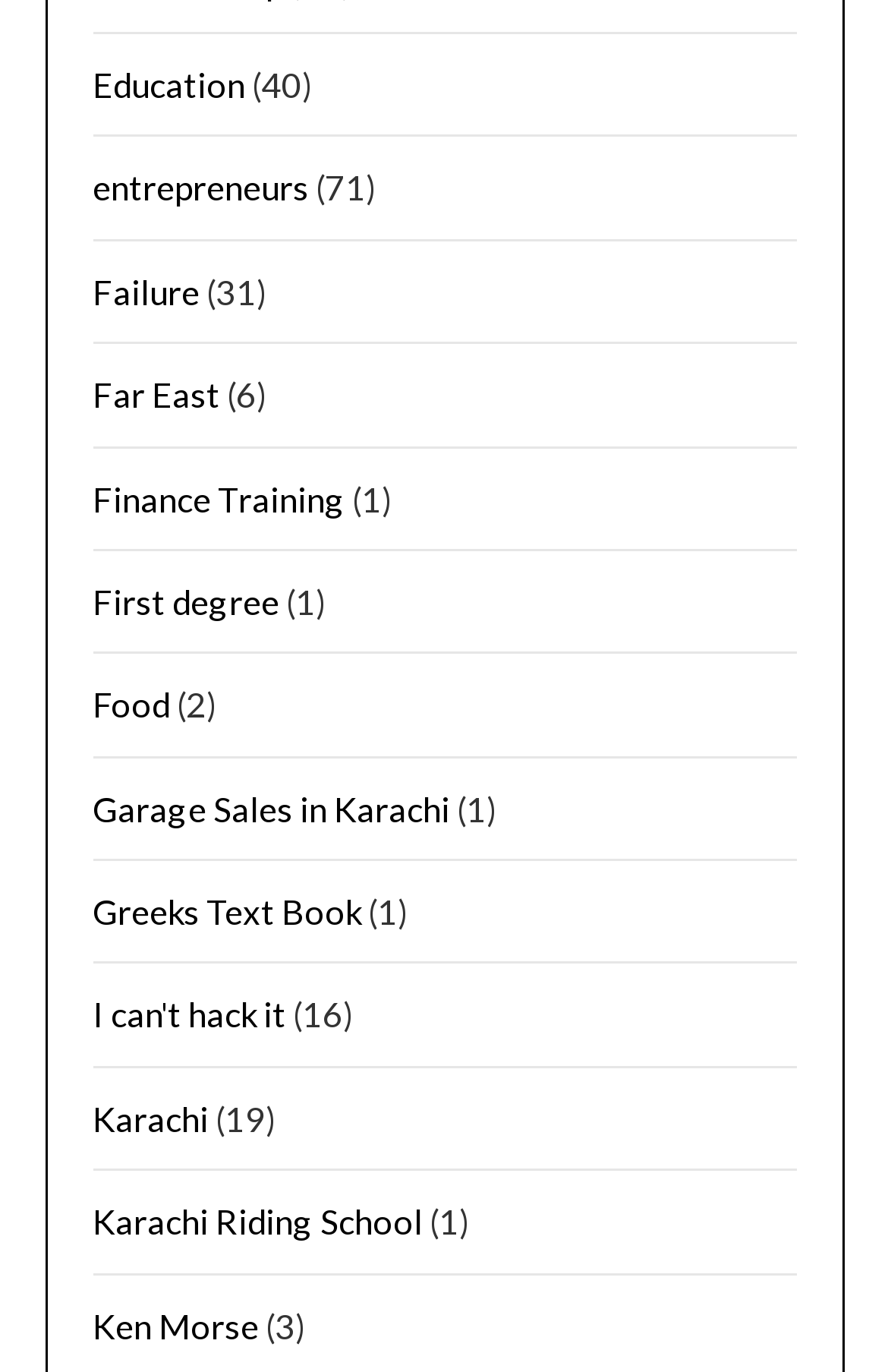How many links are there on the webpage?
Answer the question using a single word or phrase, according to the image.

11